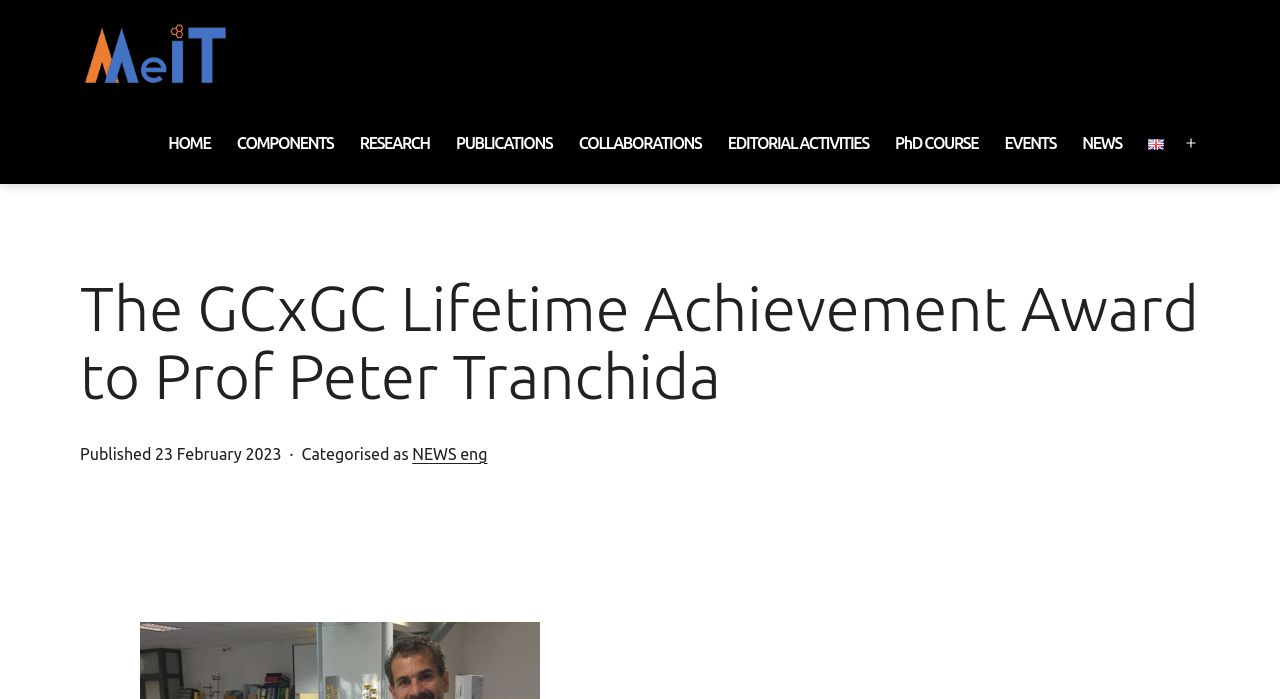Reply to the question with a single word or phrase:
What is the date of publication of the news?

23 February 2023